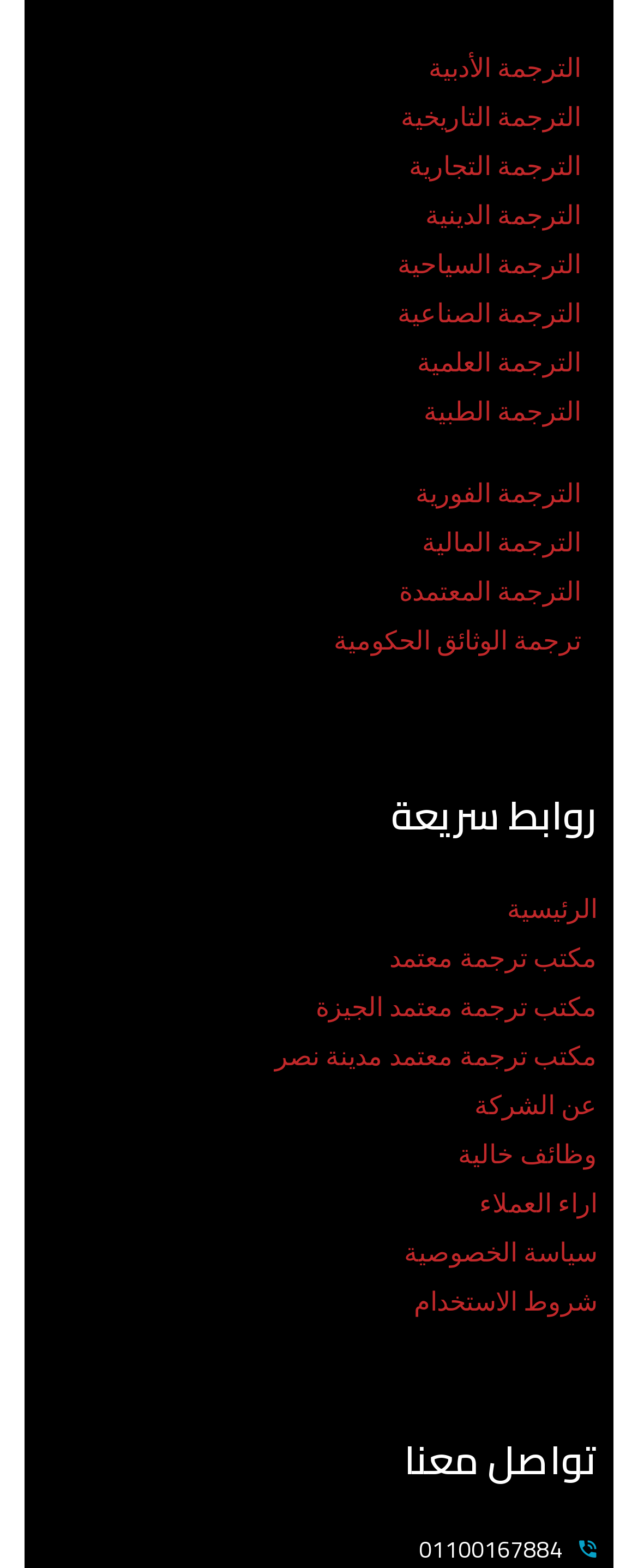Please answer the following question as detailed as possible based on the image: 
What is the last link in the quick links section?

I looked at the links under the 'روابط سريعة' heading and found that the last link is 'شروط الاستخدام'.